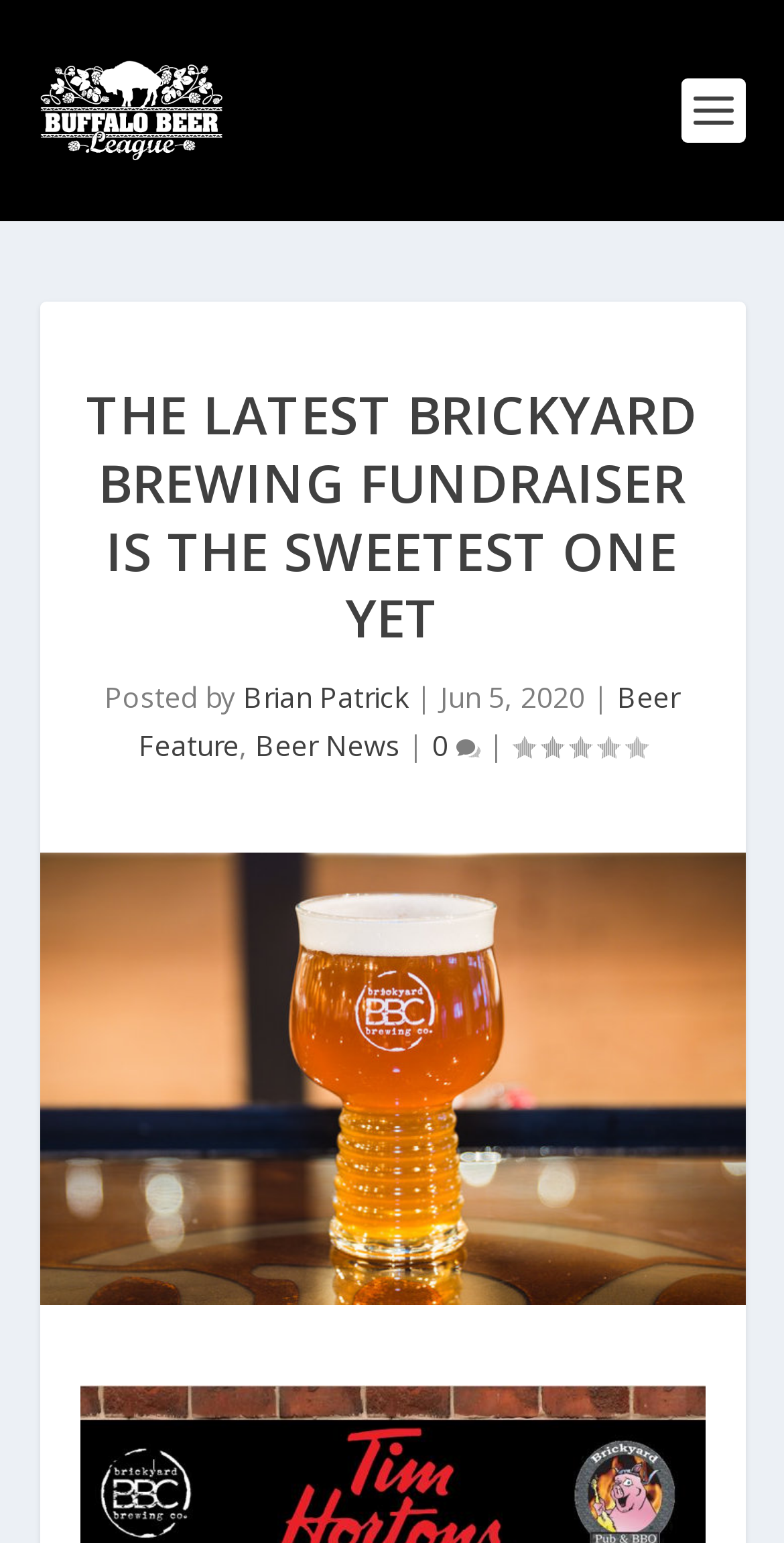Please respond in a single word or phrase: 
What is the rating of the latest article?

0.00